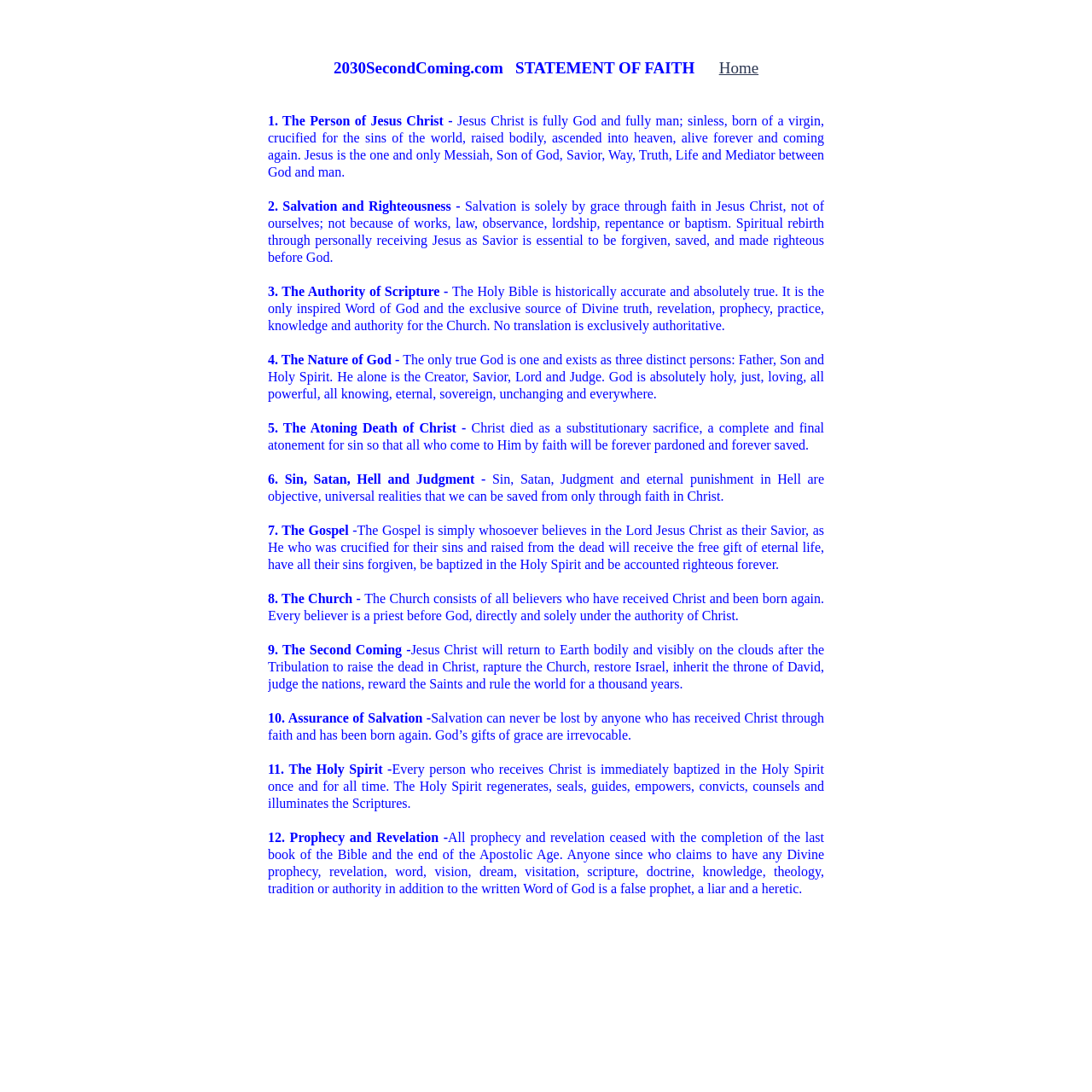What is the significance of Jesus' death according to point 5?
Observe the image and answer the question with a one-word or short phrase response.

Complete and final atonement for sin